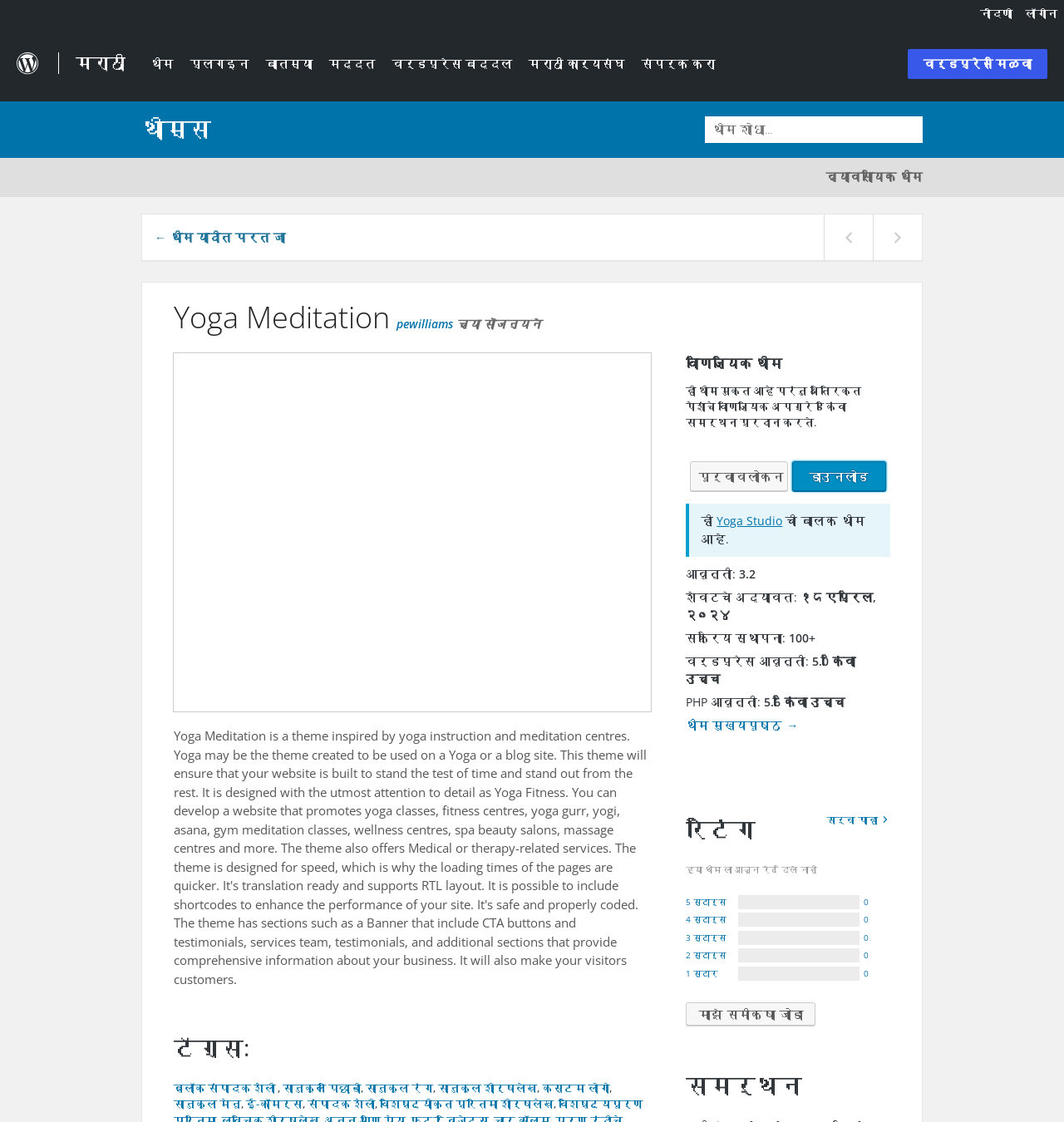Please predict the bounding box coordinates of the element's region where a click is necessary to complete the following instruction: "Download the Yoga Meditation theme". The coordinates should be represented by four float numbers between 0 and 1, i.e., [left, top, right, bottom].

[0.745, 0.411, 0.833, 0.438]